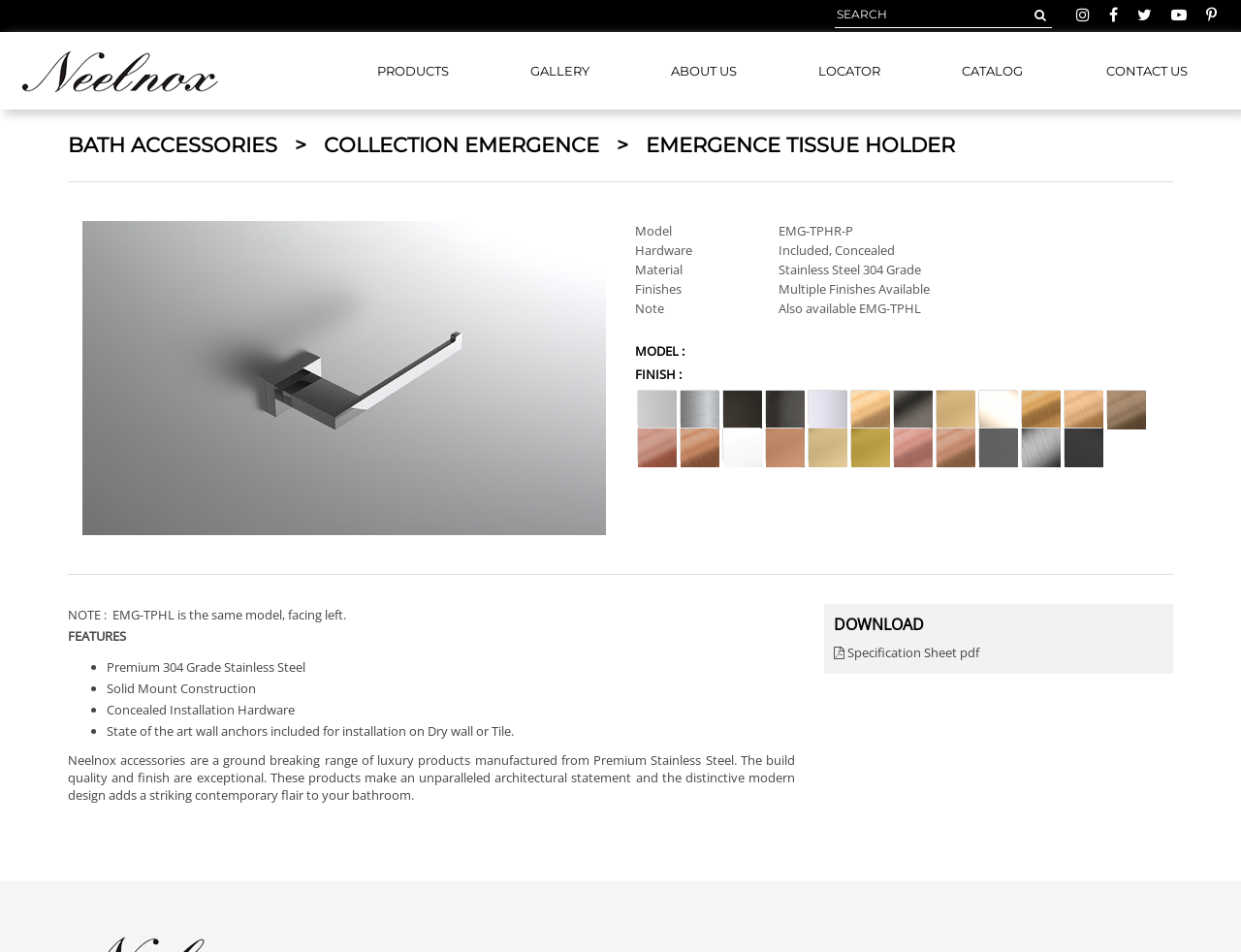Give an extensive and precise description of the webpage.

This webpage appears to be a product page for a bathroom accessory company. At the top, there is a search bar with a magnifying glass icon and several social media links. Below the search bar, there is a navigation menu with links to different sections of the website, including "Products", "Gallery", "About Us", "Locator", "Catalog", and "Contact Us".

On the left side of the page, there is a section dedicated to a specific product, "BATH ACCESSORIES", with a subcategory "COLLECTION EMERGENCE" and a more specific product "EMERGENCE TISSUE HOLDER". Below this section, there is a table with product details, including "Model", "Hardware", "Material", "Finishes", and "Note".

On the right side of the page, there is a section with multiple images of the product, each with a link to a different finish option. The images are arranged in a grid-like pattern, with 12 images in total.

At the bottom of the page, there is a section with a heading "MODEL :" and a subheading "FINISH :", which appears to be related to the product details table above.